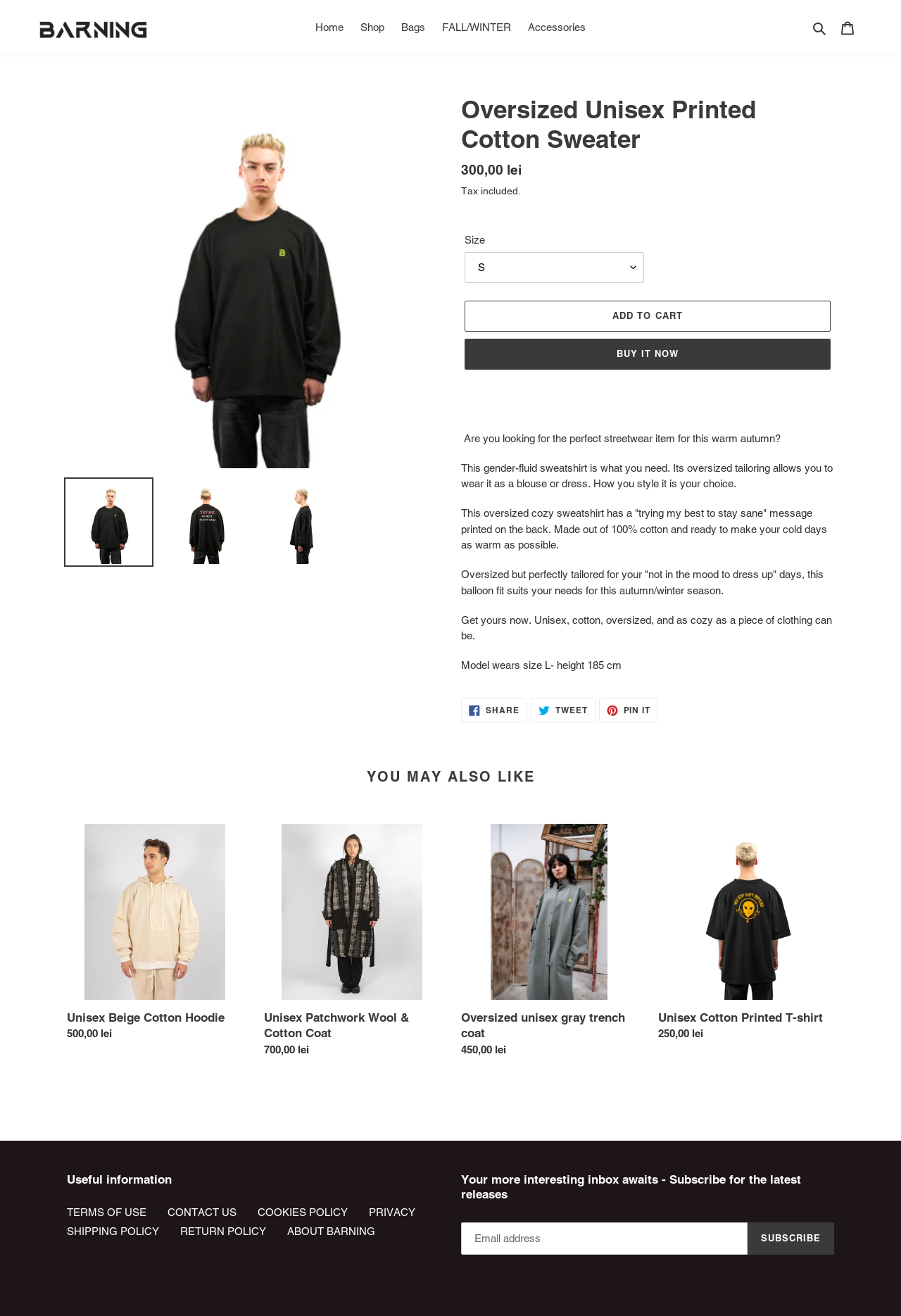Indicate the bounding box coordinates of the element that needs to be clicked to satisfy the following instruction: "Subscribe to the newsletter". The coordinates should be four float numbers between 0 and 1, i.e., [left, top, right, bottom].

[0.829, 0.929, 0.926, 0.953]